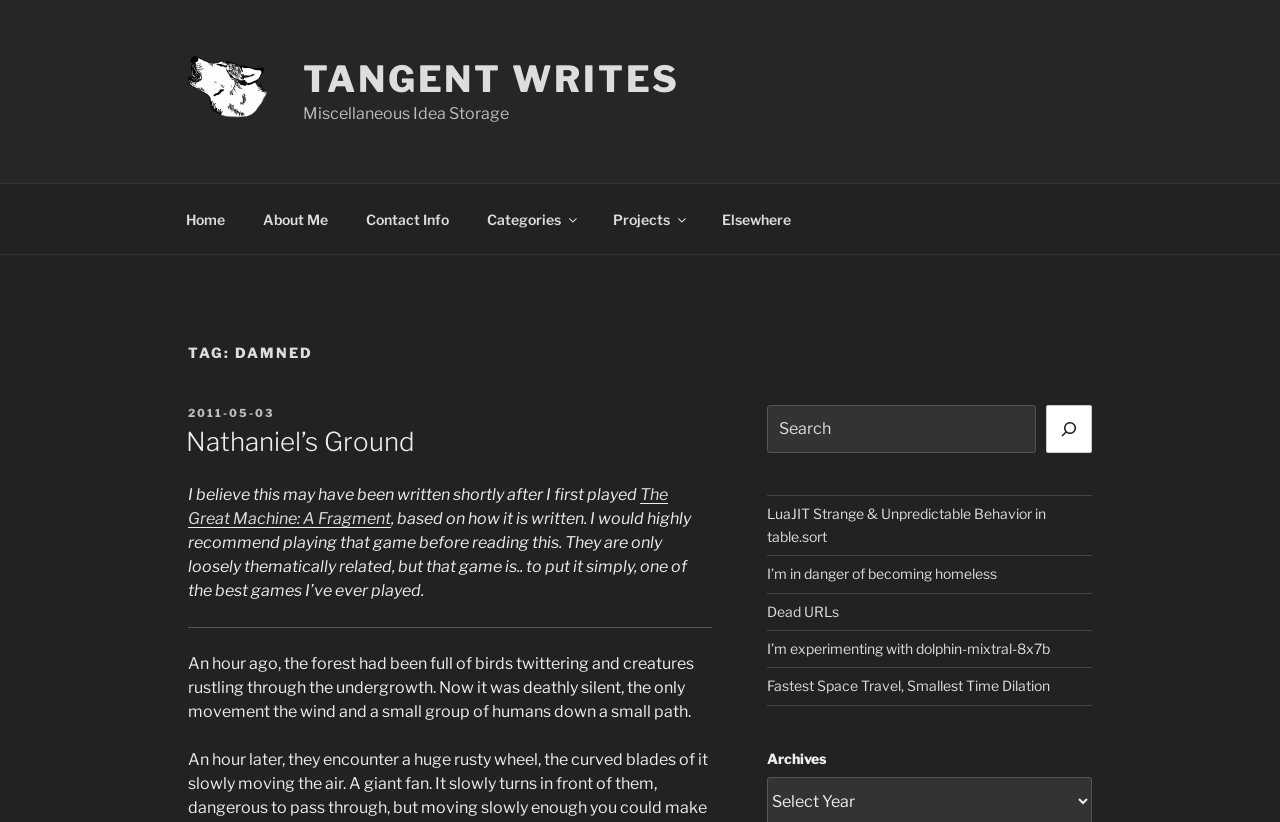Give a concise answer using only one word or phrase for this question:
What is the name of the blog?

Tangent Writes